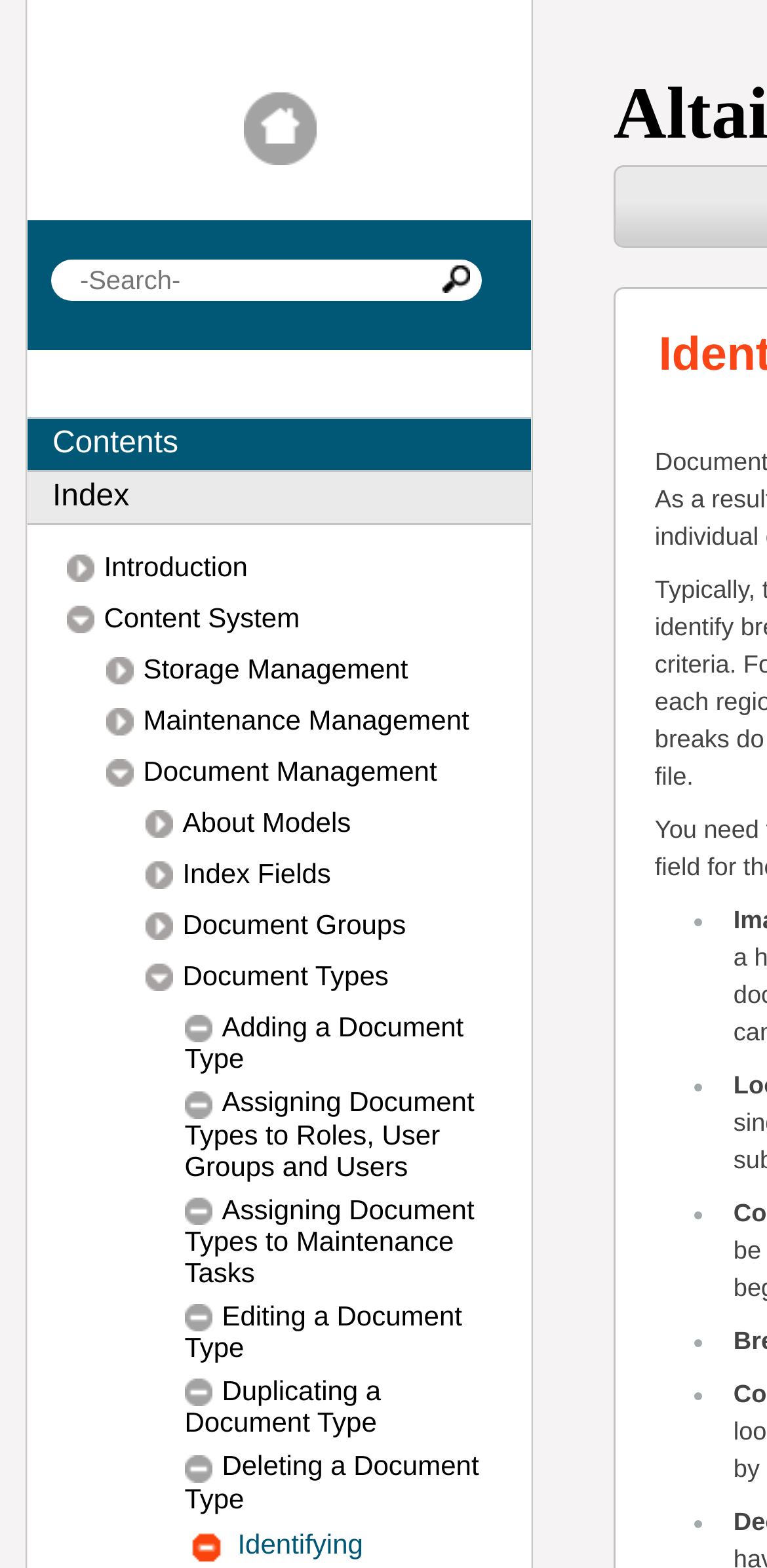What is the purpose of the search box?
Please elaborate on the answer to the question with detailed information.

The search box is located at the top of the webpage, and its purpose is to allow users to search for specific topics or keywords within the Administrator's Guide. This suggests that the guide is comprehensive and may require users to search for specific information.